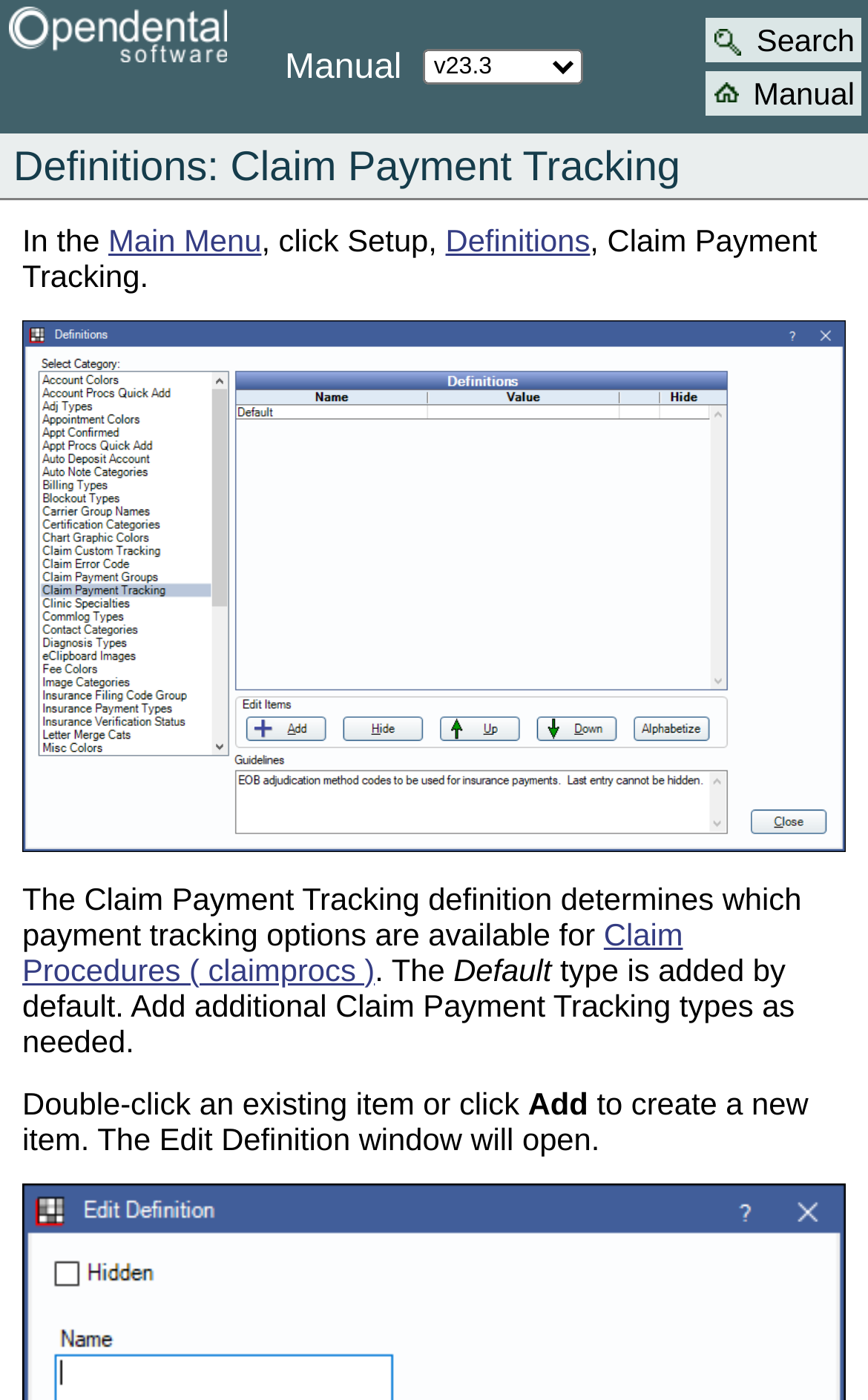Based on the element description, predict the bounding box coordinates (top-left x, top-left y, bottom-right x, bottom-right y) for the UI element in the screenshot: Claim Procedures ( claimprocs )

[0.026, 0.654, 0.787, 0.705]